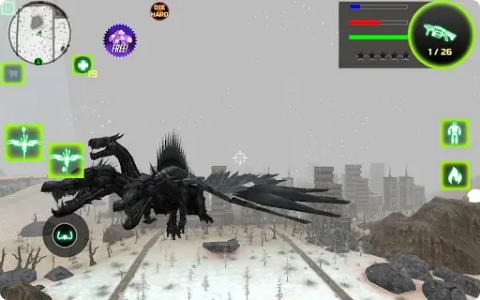Thoroughly describe the content and context of the image.

This image showcases gameplay from "Dragon Robot 2," an action-packed mobile game where players control a formidable black dragon amidst a snowy environment. The dragon, featuring intricate details and fierce wings, is shown soaring above a desolate landscape filled with ruined structures. The game interface displays various icons, including health indicators and mission goals, suggesting players can engage in combat and accomplish objectives. The stylized graphics break from realism, adding to the game's fantasy theme. Overall, the image conveys an exhilarating sense of adventure and the immersive experience players can expect in "Dragon Robot 2."